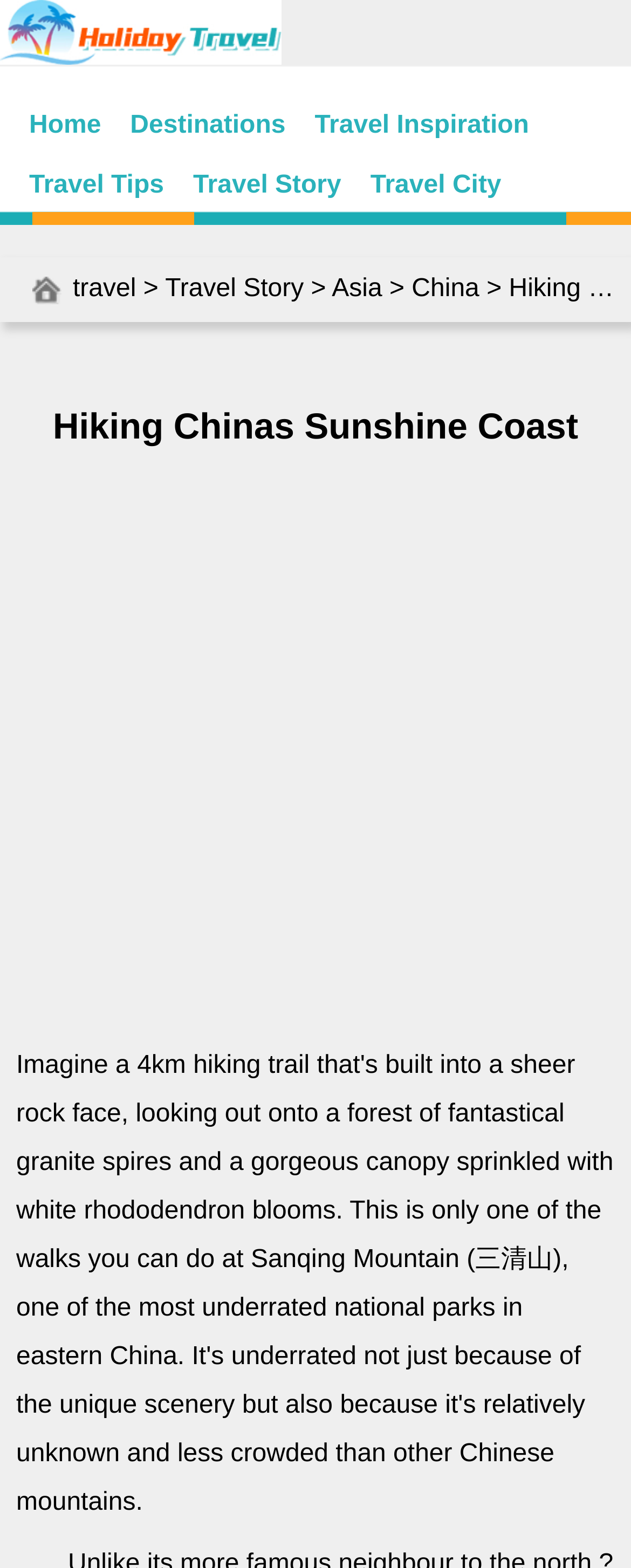Find the bounding box coordinates of the element's region that should be clicked in order to follow the given instruction: "Read about Hiking China's Sunshine Coast". The coordinates should consist of four float numbers between 0 and 1, i.e., [left, top, right, bottom].

[0.0, 0.257, 1.0, 0.288]